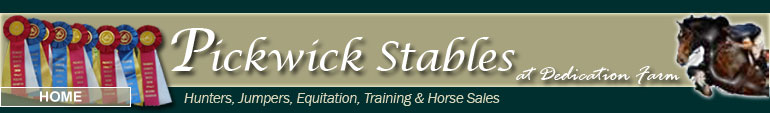Consider the image and give a detailed and elaborate answer to the question: 
What do the colorful ribbons on the banner symbolize?

The caption states that the colorful ribbons on the banner symbolize various awards and achievements in equestrian competitions, emphasizing the stables' commitment to excellence in the field.